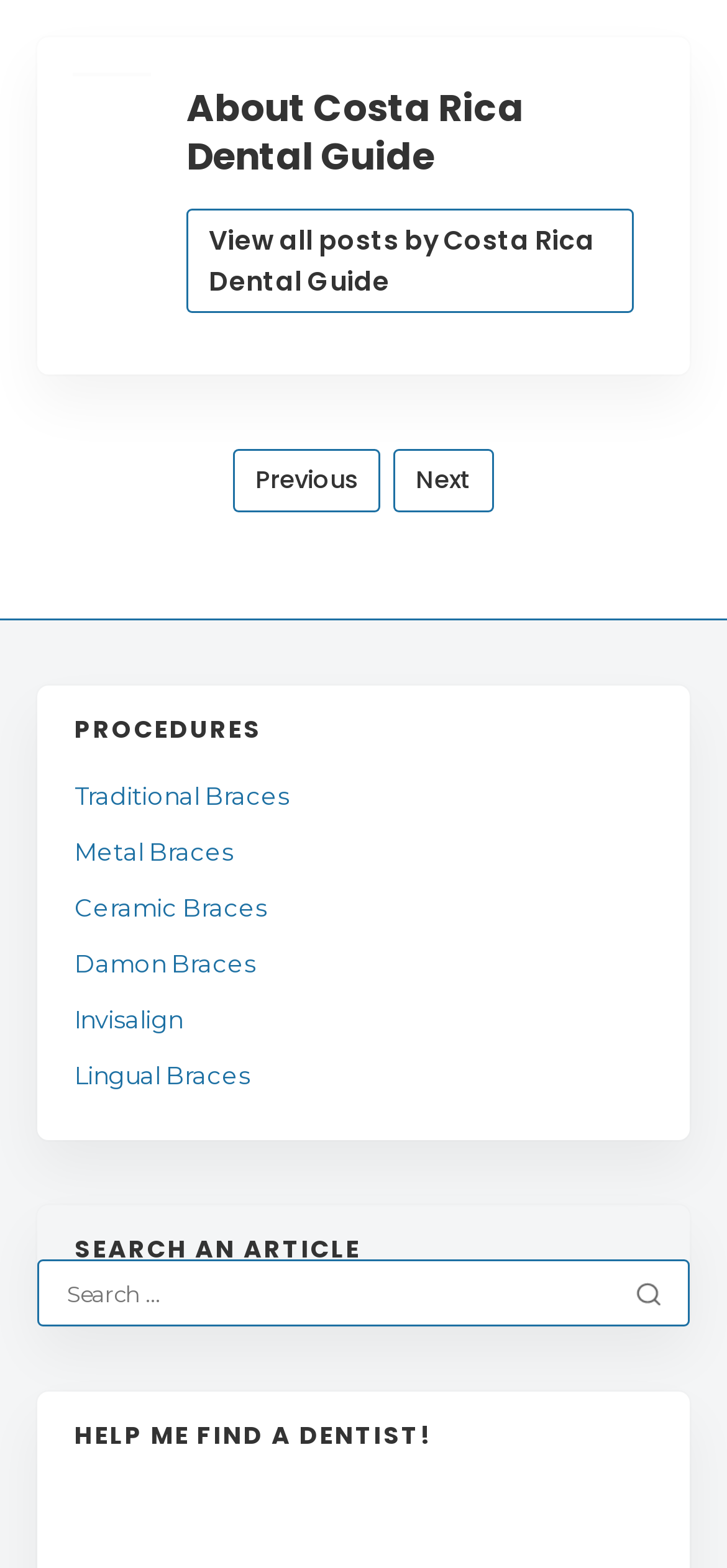What is the purpose of the 'HELP ME FIND A DENTIST!' section?
Provide an in-depth answer to the question, covering all aspects.

The 'HELP ME FIND A DENTIST!' section is likely intended to assist users in finding a dentist, possibly by providing a search function or directory of dentists.